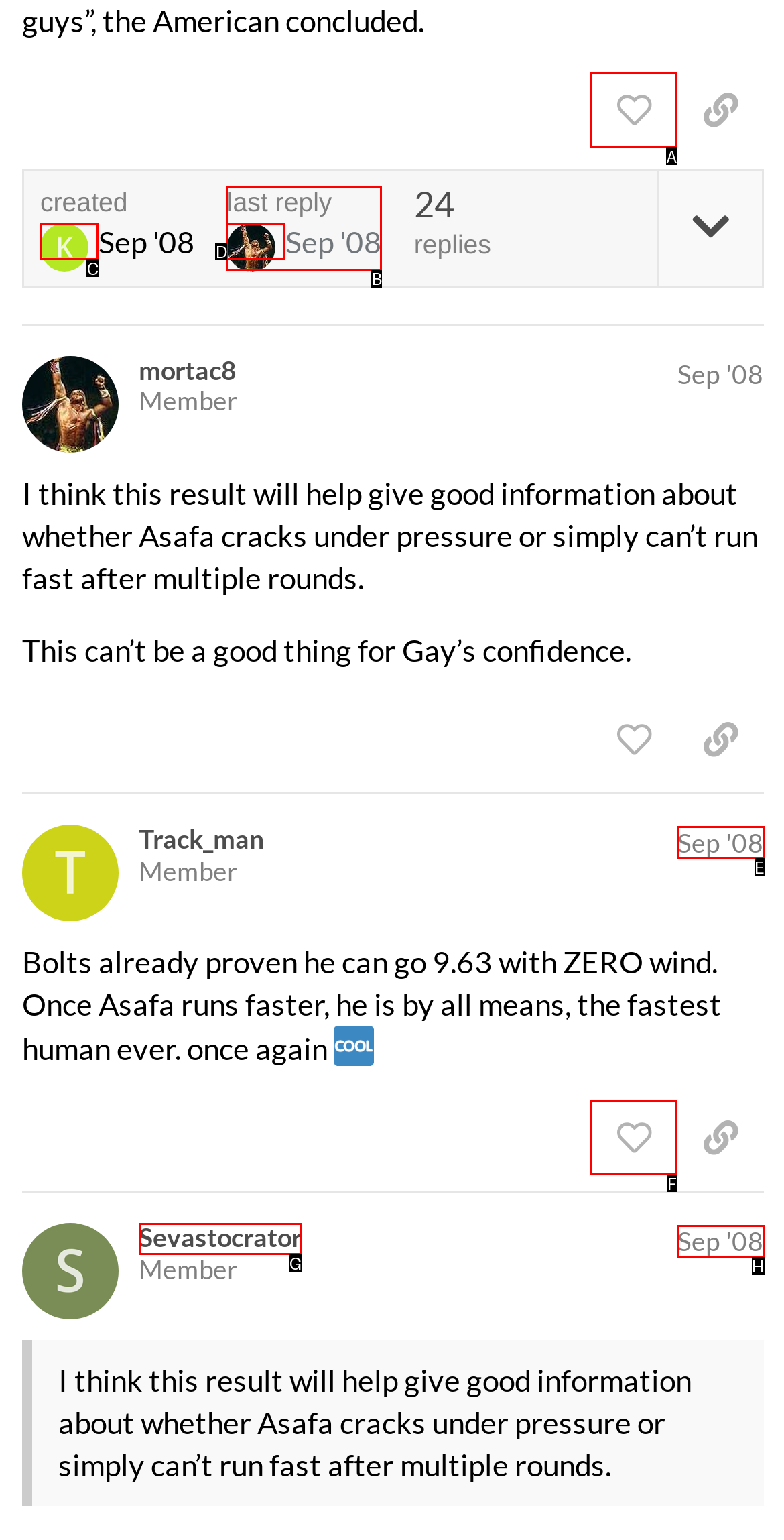Find the HTML element that matches the description provided: Sevastocrator
Answer using the corresponding option letter.

G